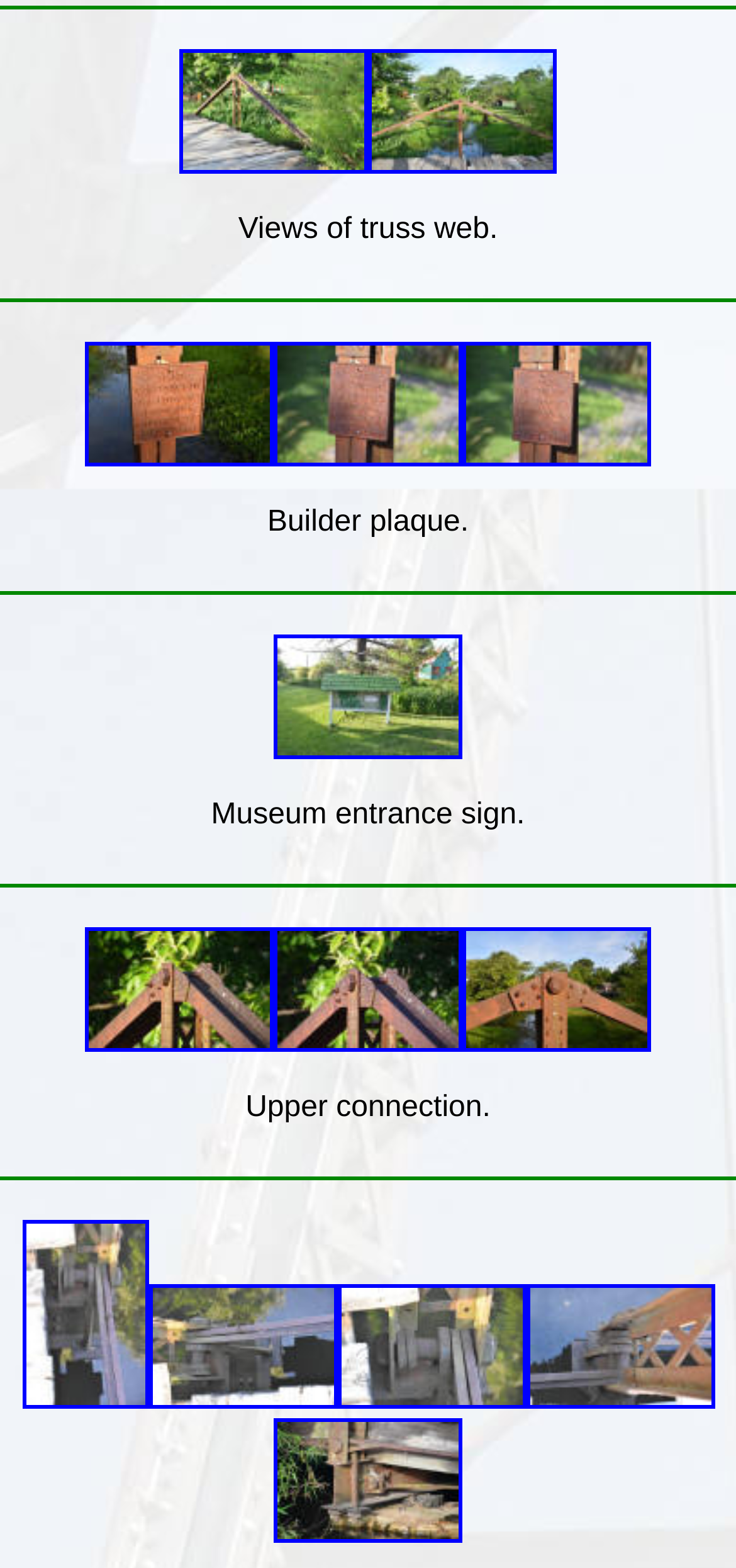Find the bounding box coordinates of the clickable area that will achieve the following instruction: "View photo".

[0.5, 0.095, 0.756, 0.116]